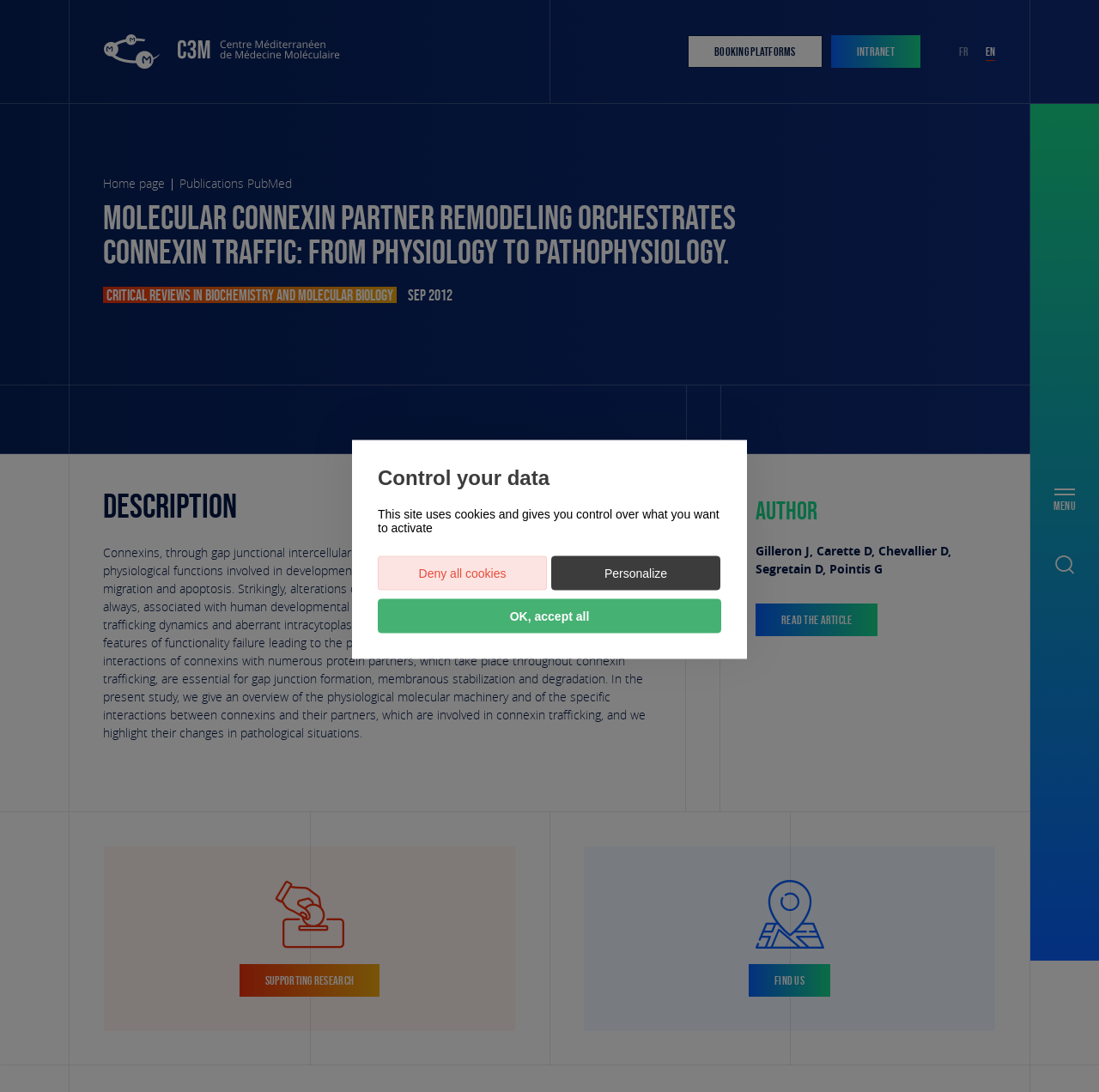From the details in the image, provide a thorough response to the question: What is the logo of the website?

The logo of the website is located at the top left corner of the webpage, and it is an image element with the description 'Logo du site'.